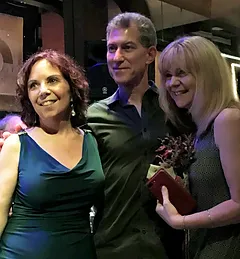Present a detailed portrayal of the image.

The image captures a warm moment at a book launch celebration held in Delray Beach, FL, on September 26, 2018. The scene features three individuals standing closely together, radiating smiles and joy. The woman on the left, dressed in a stunning blue dress, exudes elegance and poise. Next to her, a man in a smart black shirt stands, beaming with delight at the occasion. To the right, a lady in a patterned outfit holds a bouquet and a clutch, contributing to the celebratory atmosphere. This gathering commemorates the success of the book "HEAL YOUR HEARTACHE," authored by Deborah Paiva, who is one of the prominent figures celebrated during the event.